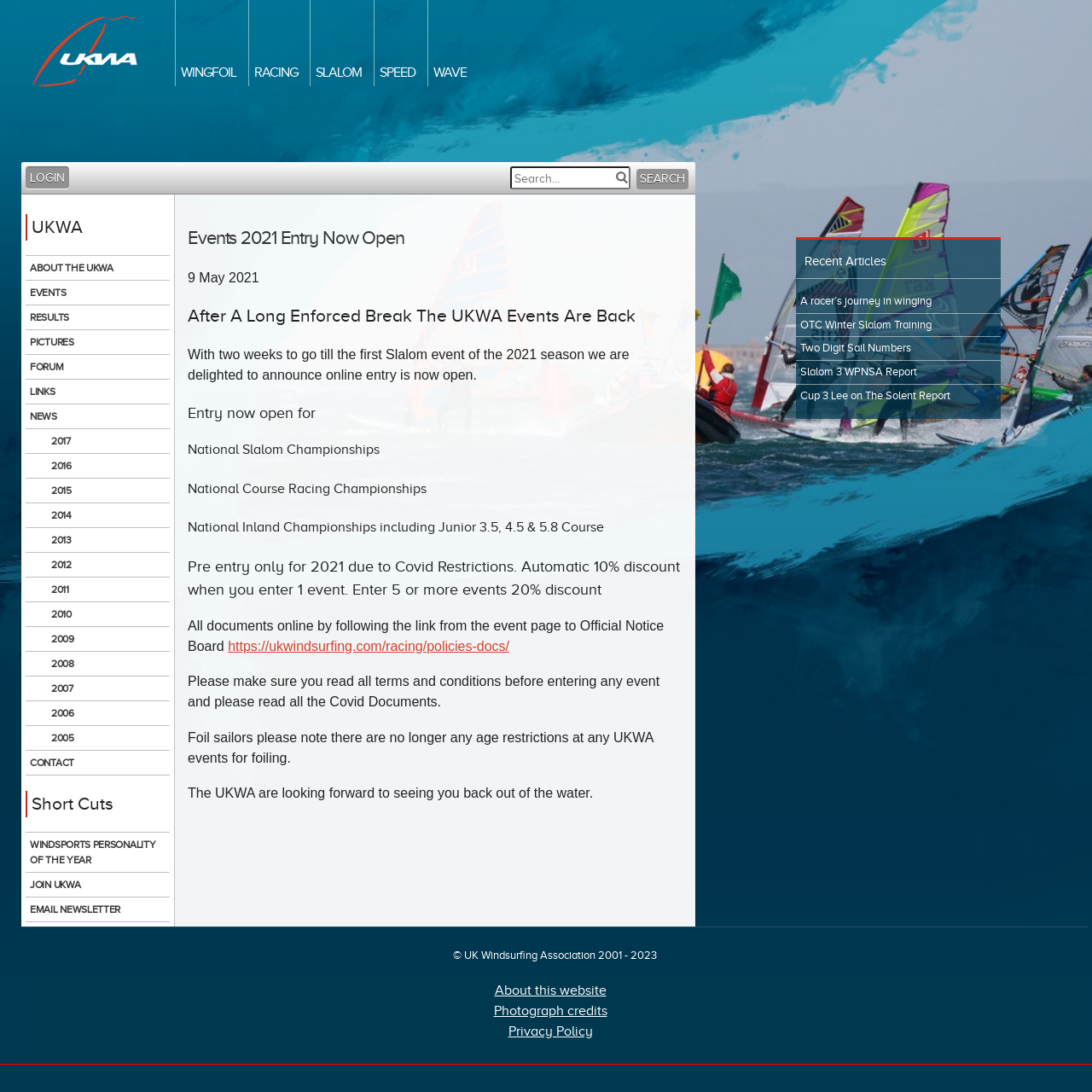Give a concise answer using only one word or phrase for this question:
What is the year range of the copyright notice?

2001 - 2023